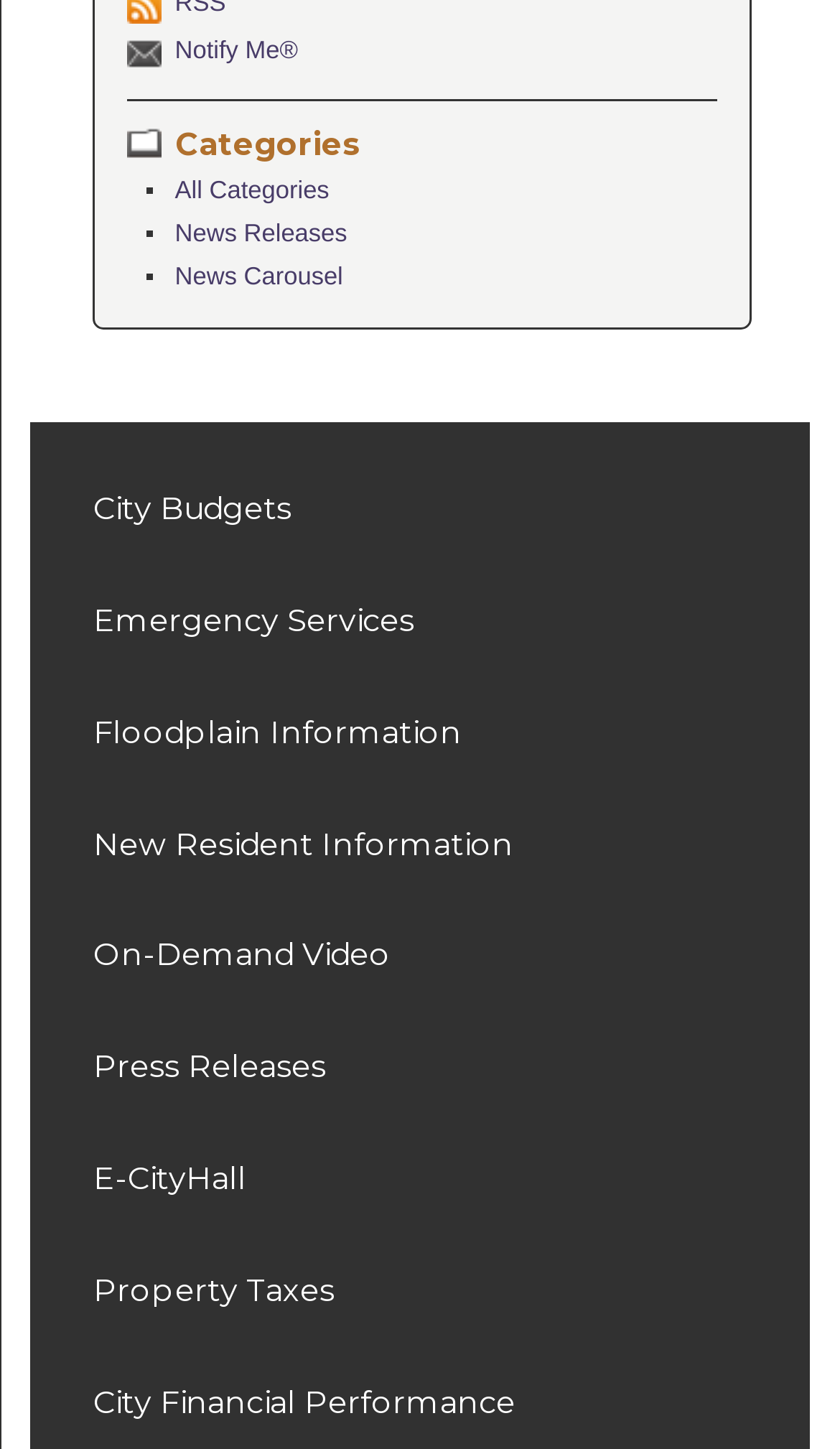Identify the bounding box coordinates necessary to click and complete the given instruction: "Learn about City Budgets".

[0.037, 0.313, 0.963, 0.39]